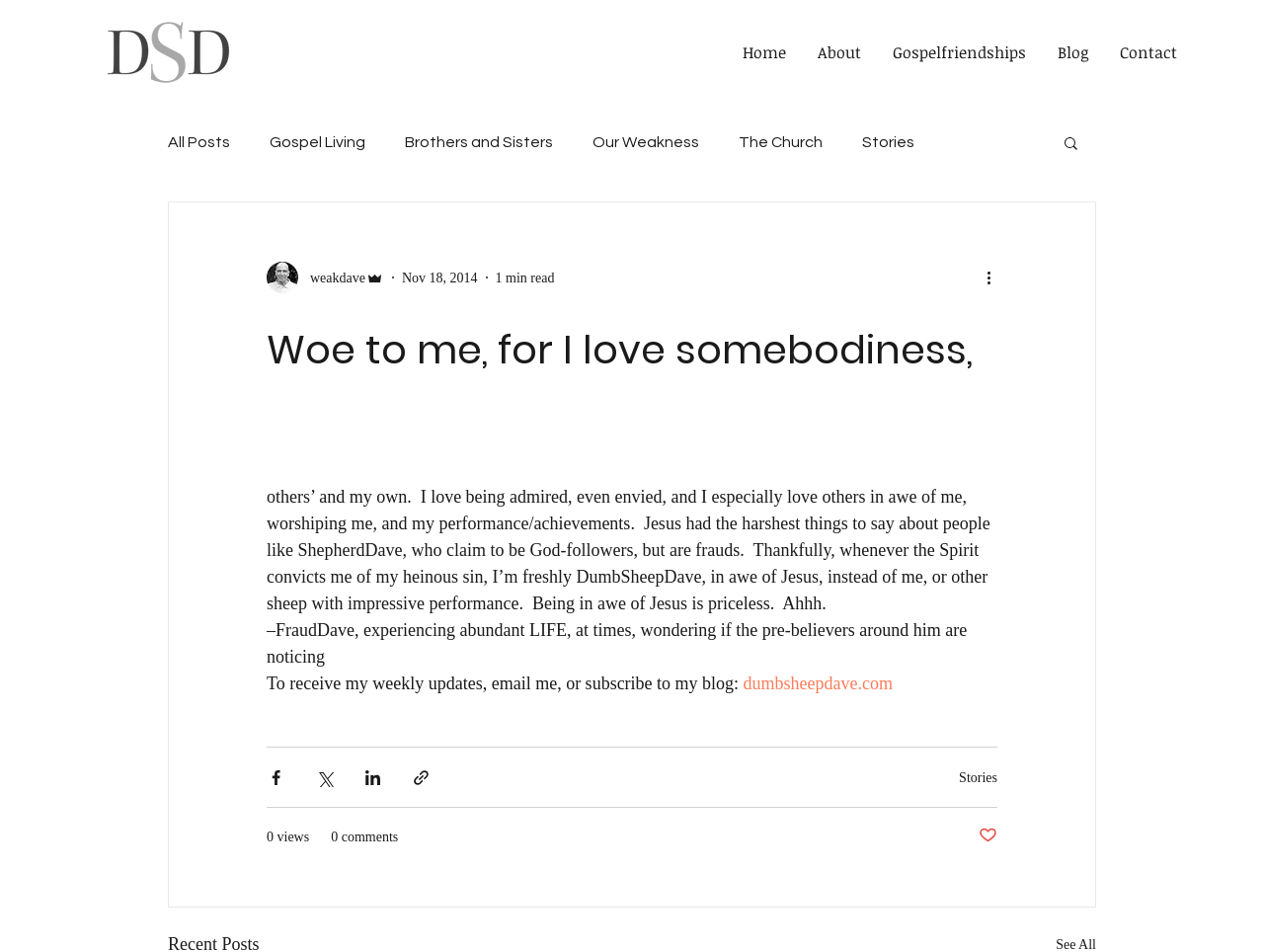Given the description "create a farmland owner account", provide the bounding box coordinates of the corresponding UI element.

None